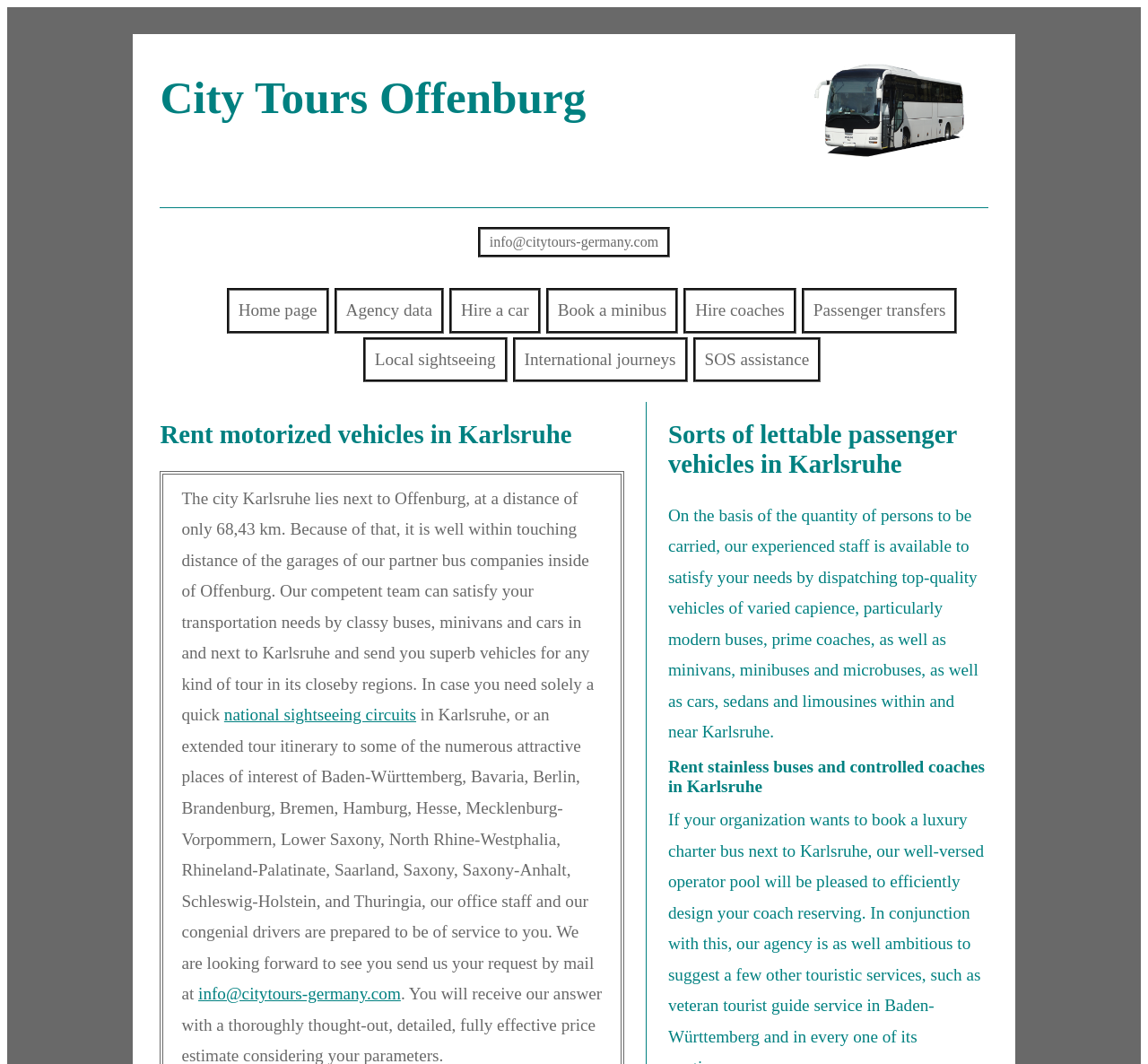Determine the bounding box coordinates of the UI element that matches the following description: "Hire a car". The coordinates should be four float numbers between 0 and 1 in the format [left, top, right, bottom].

[0.391, 0.271, 0.471, 0.314]